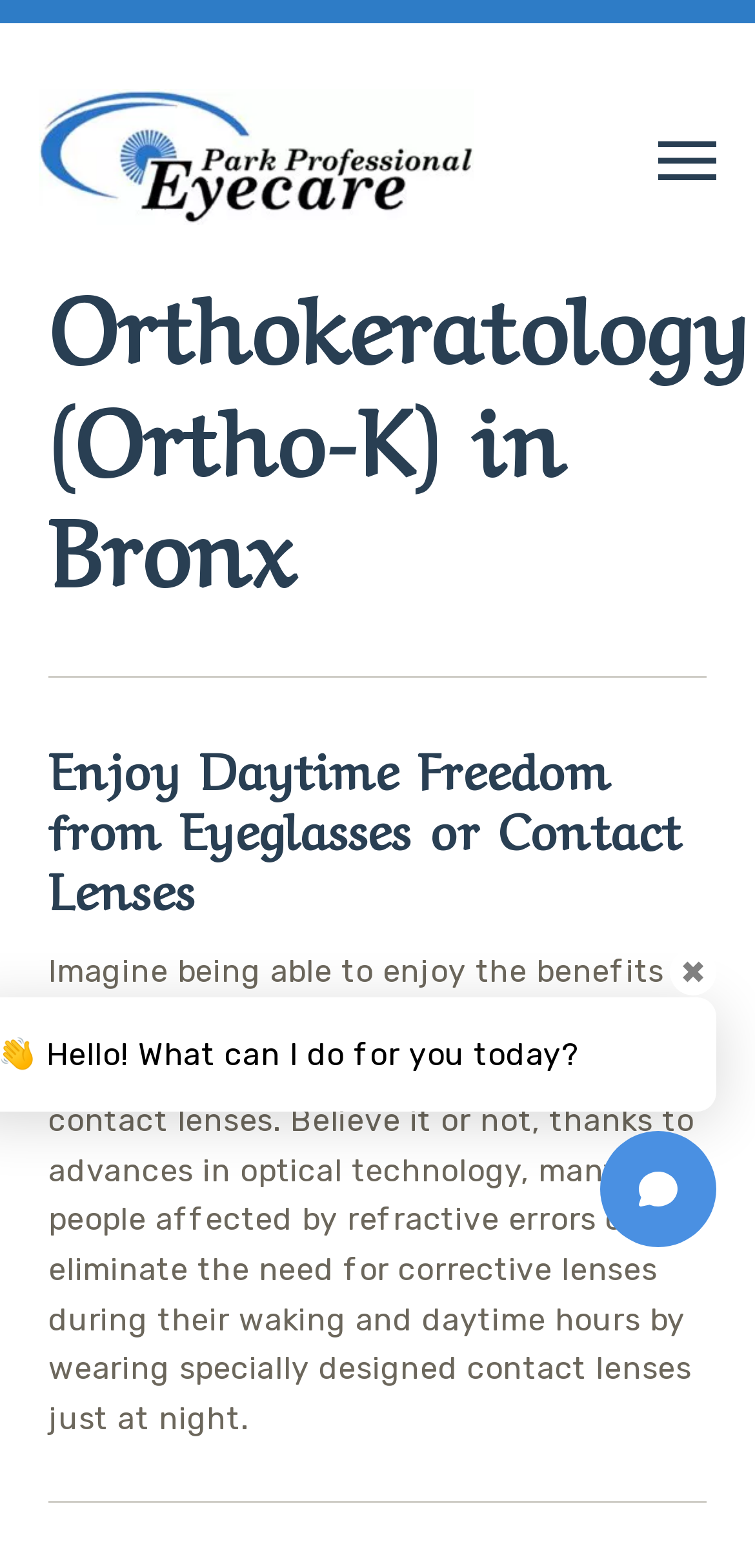What is the location of the eye care service?
Based on the image, answer the question with a single word or brief phrase.

Bronx, NY